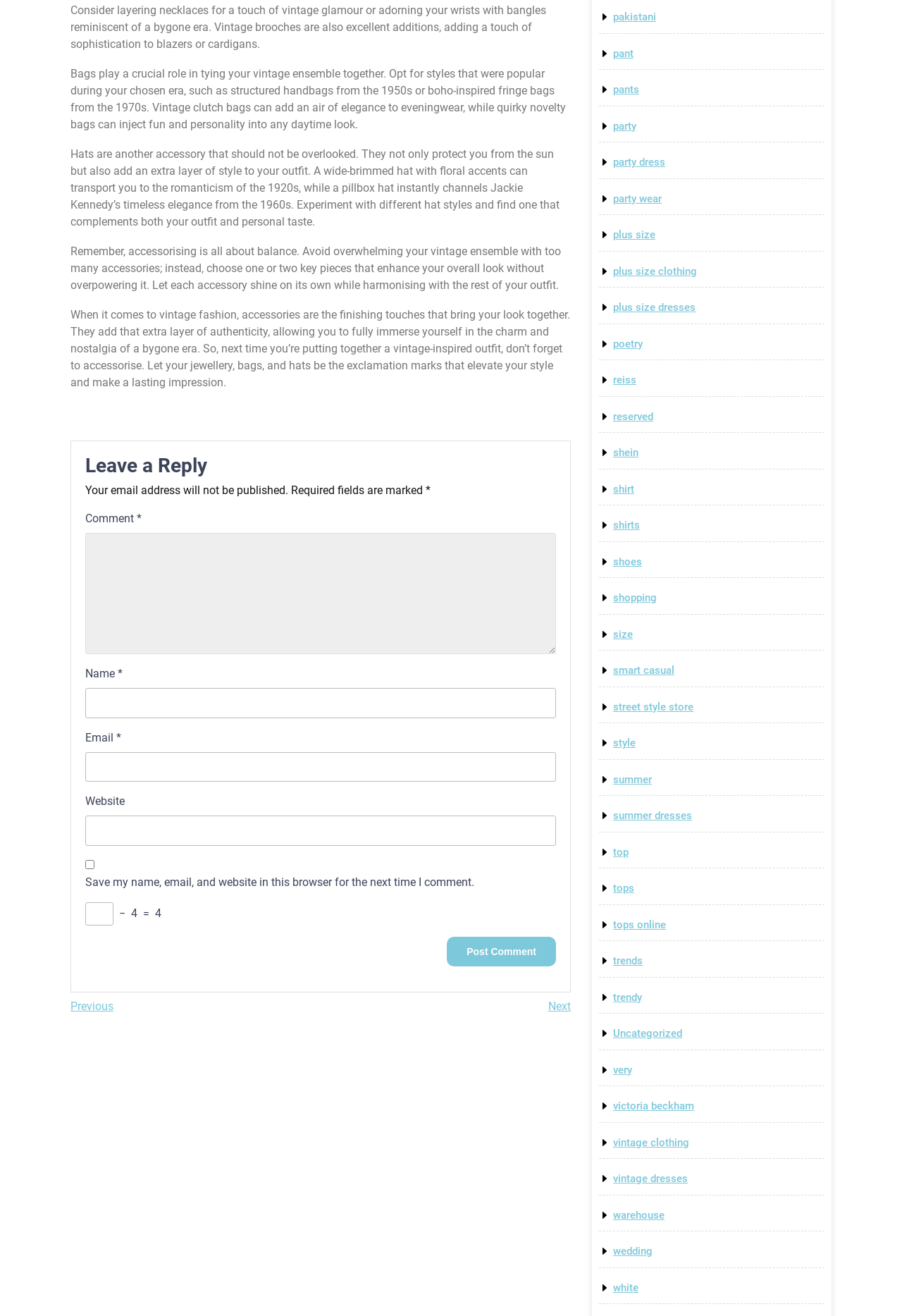Locate the coordinates of the bounding box for the clickable region that fulfills this instruction: "Click on the 'party dress' link".

[0.68, 0.118, 0.738, 0.128]